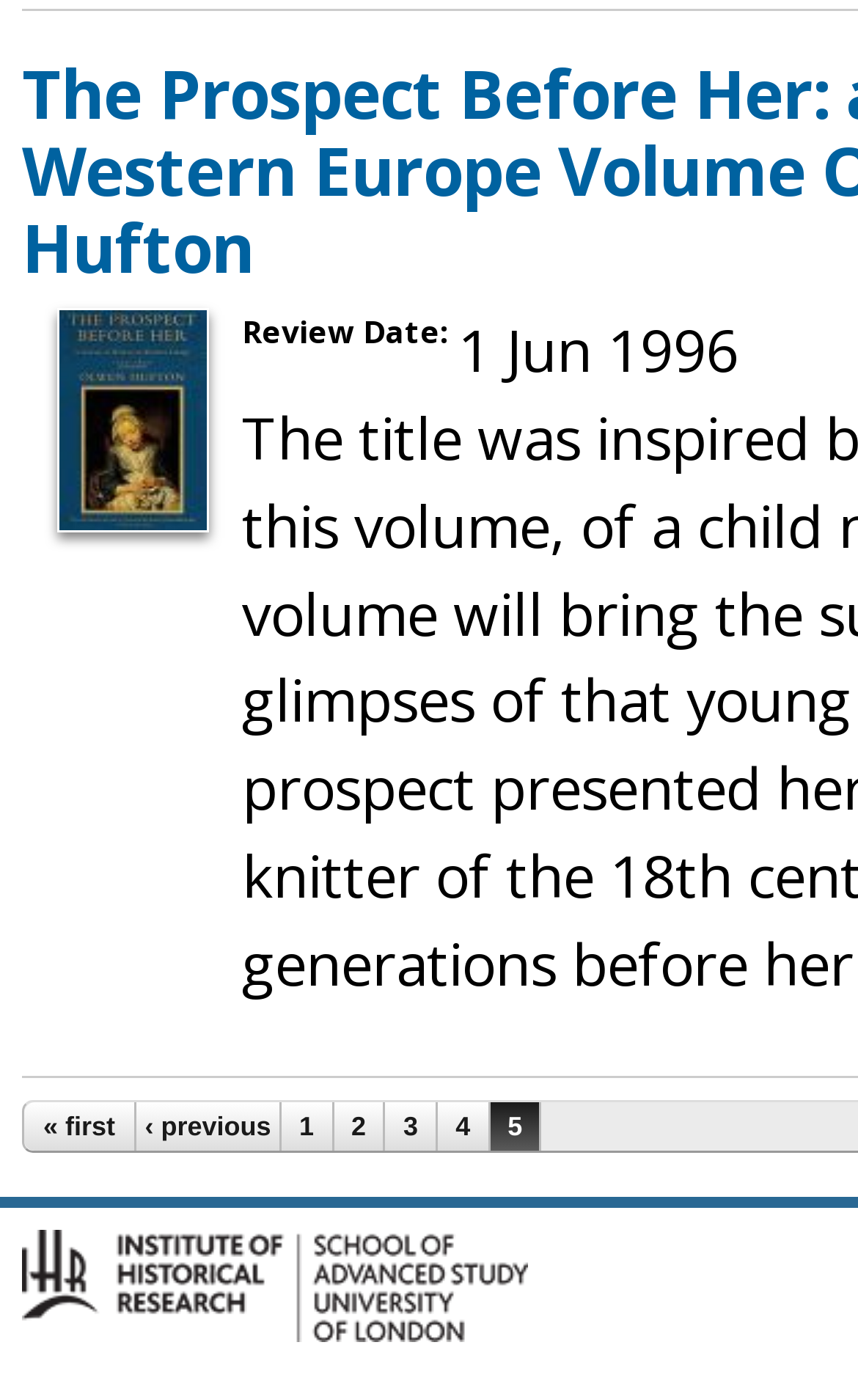Please predict the bounding box coordinates (top-left x, top-left y, bottom-right x, bottom-right y) for the UI element in the screenshot that fits the description: ‹ previous

[0.159, 0.787, 0.326, 0.822]